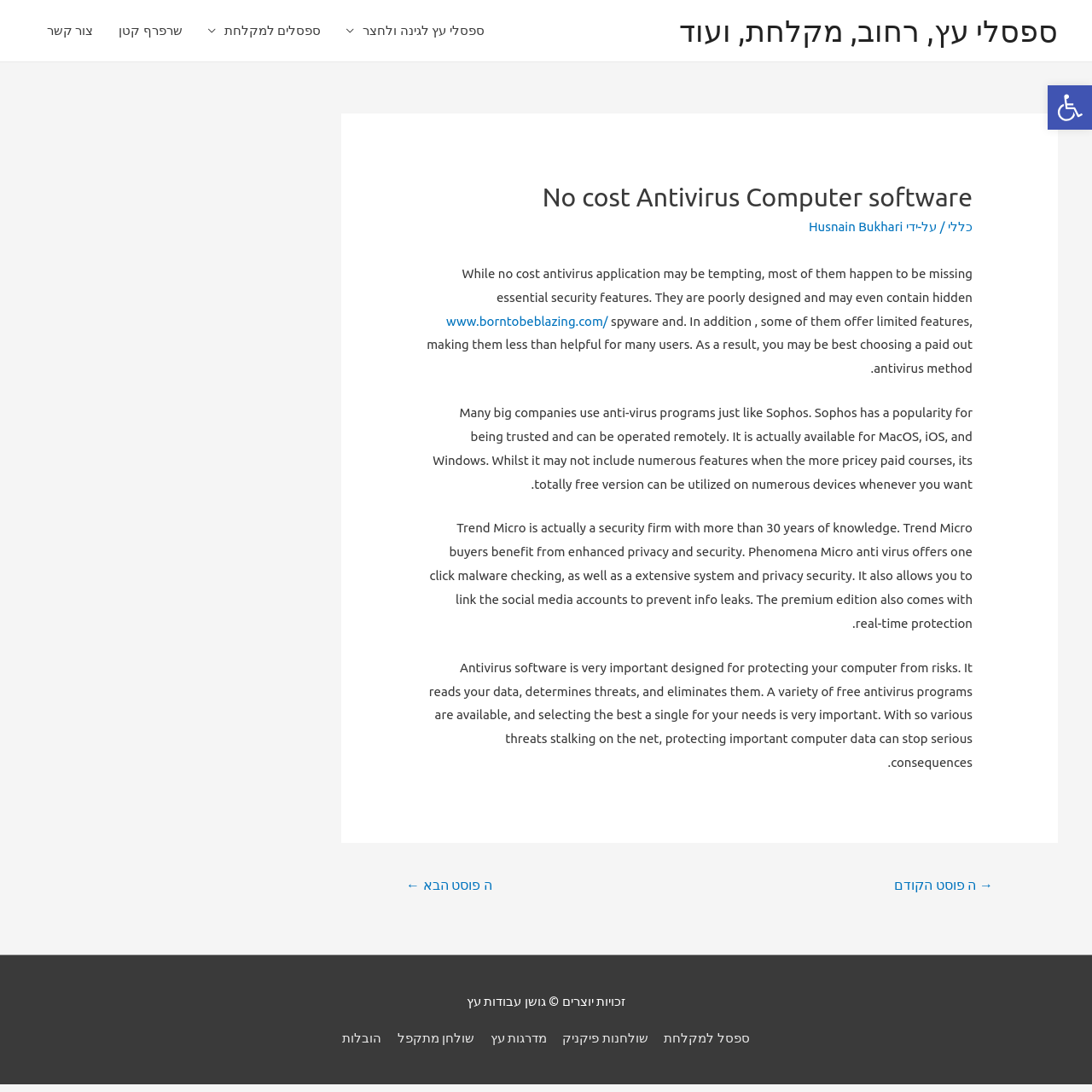Please identify the bounding box coordinates of the element I need to click to follow this instruction: "Navigate to site navigation".

[0.031, 0.005, 0.467, 0.052]